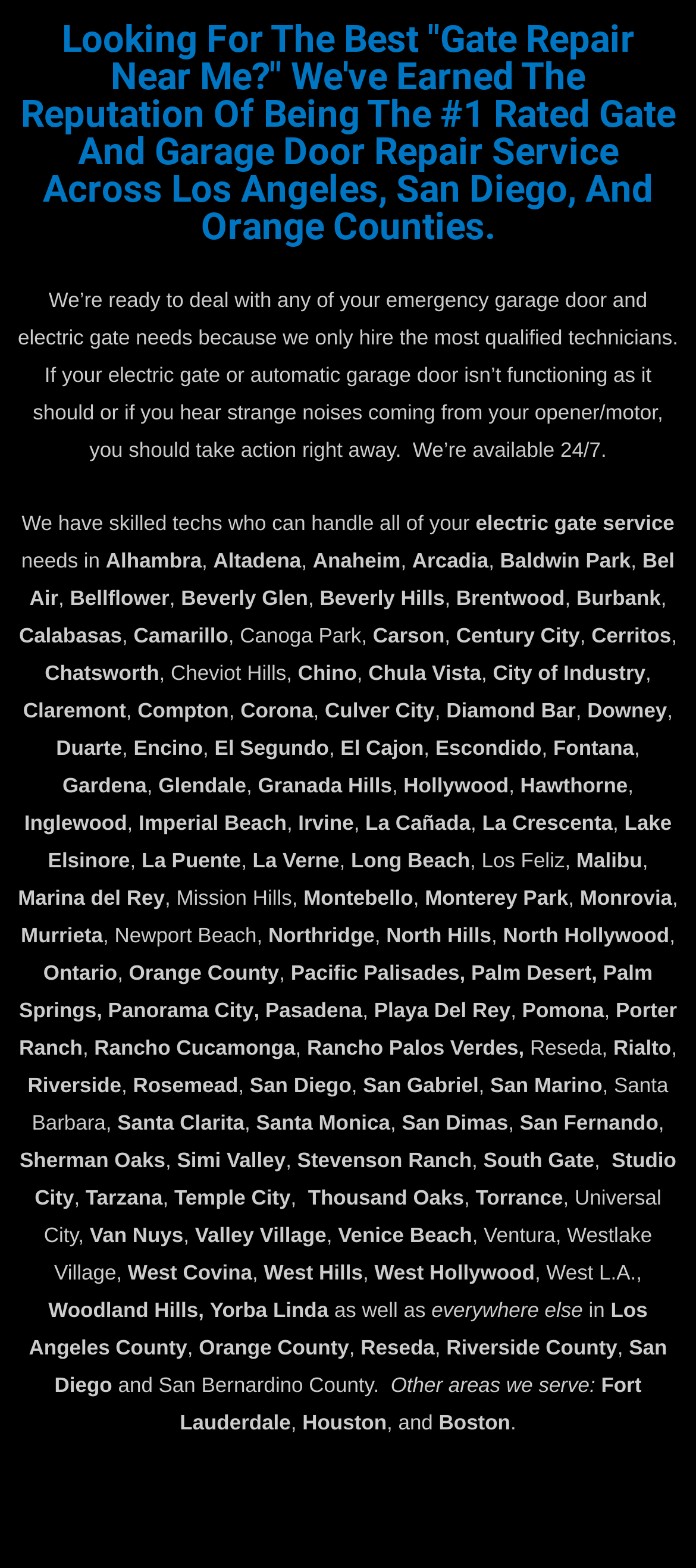What is the purpose of the company's 24/7 availability? Based on the image, give a response in one word or a short phrase.

Emergency needs